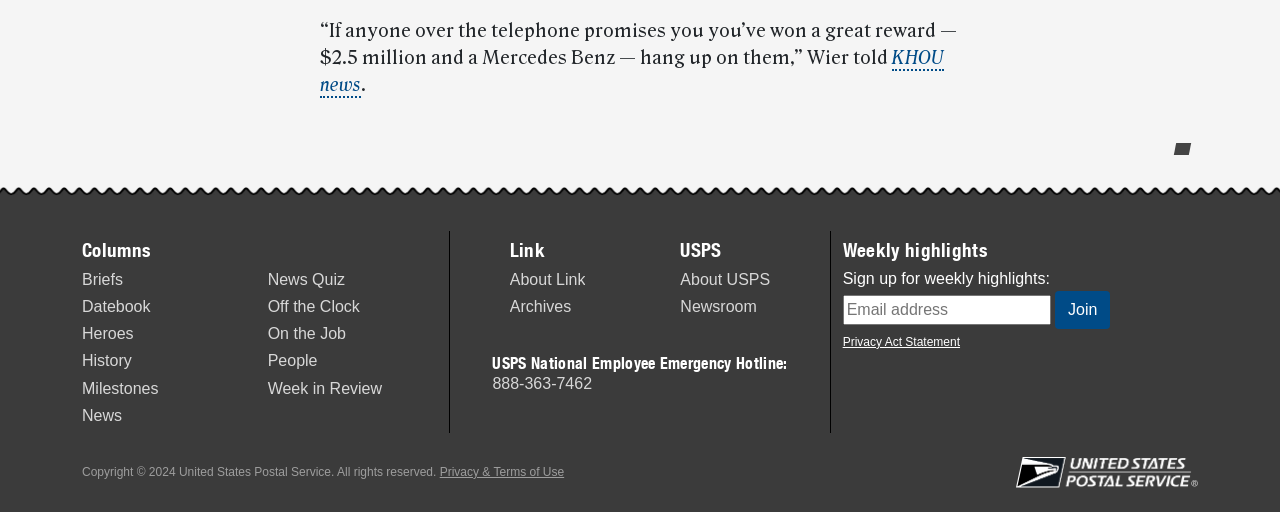Use a single word or phrase to answer this question: 
What is the phone number for USPS National Employee Emergency Hotline?

888-363-7462